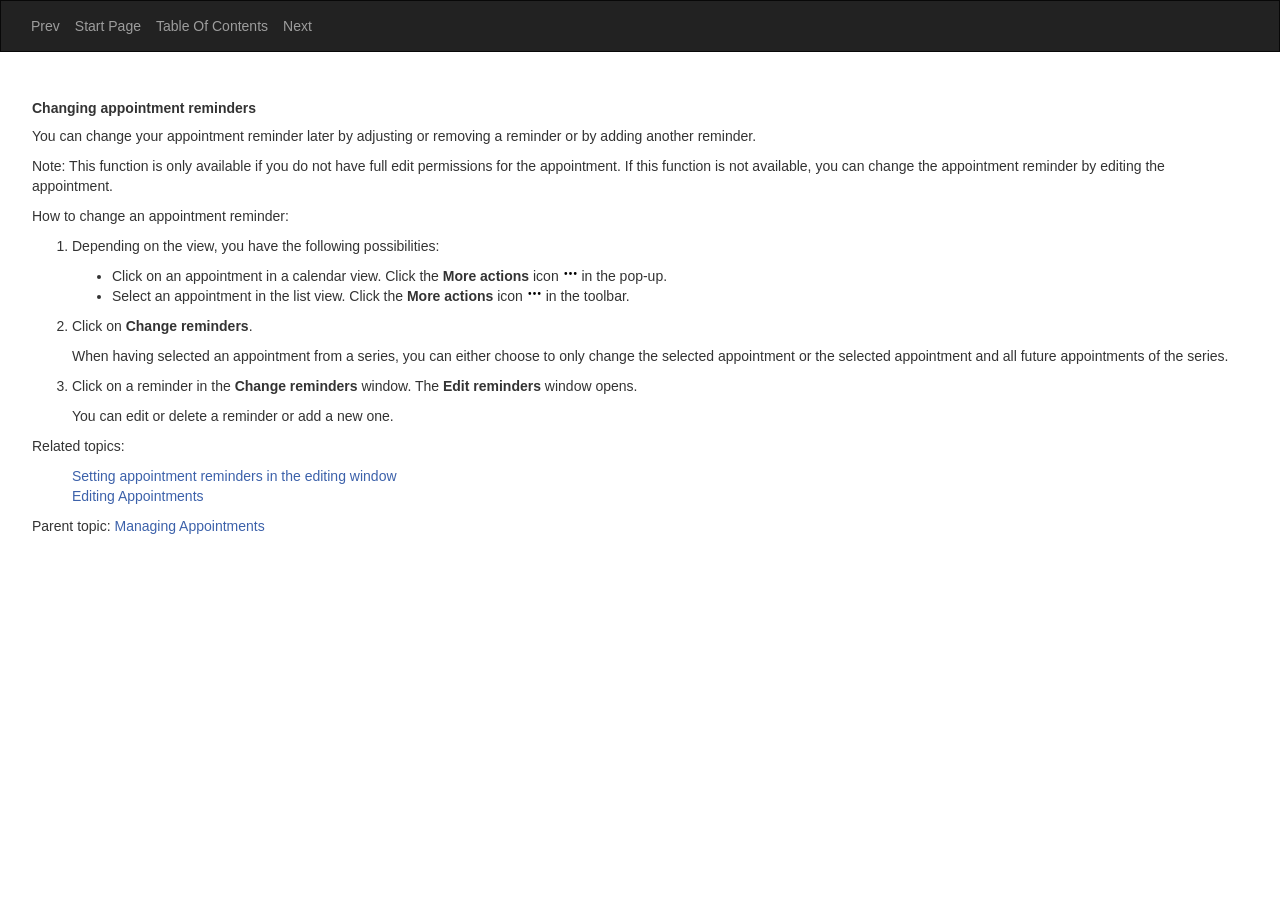Answer the question with a brief word or phrase:
How many ways are there to change an appointment reminder?

Three